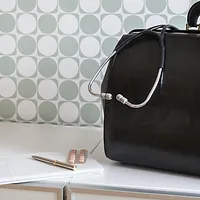Explain the details of the image you are viewing.

The image features a classic black Gladstone bag, a type of leather luggage traditionally used by physicians. This particular bag is shown resting on a clean, white surface, accompanied by a silver pen and a small strip of medication. A stethoscope, draped over the bag, underscores its medical significance, symbolizing the tools essential for healthcare professionals. The background displays a stylish pattern of overlapping circles in soft tones, adding a contemporary touch to the scene. This reflects the theme of the website, "The Doctor's Orders," which emphasizes personal growth and the importance of having the right tools in both medical practice and personal development.